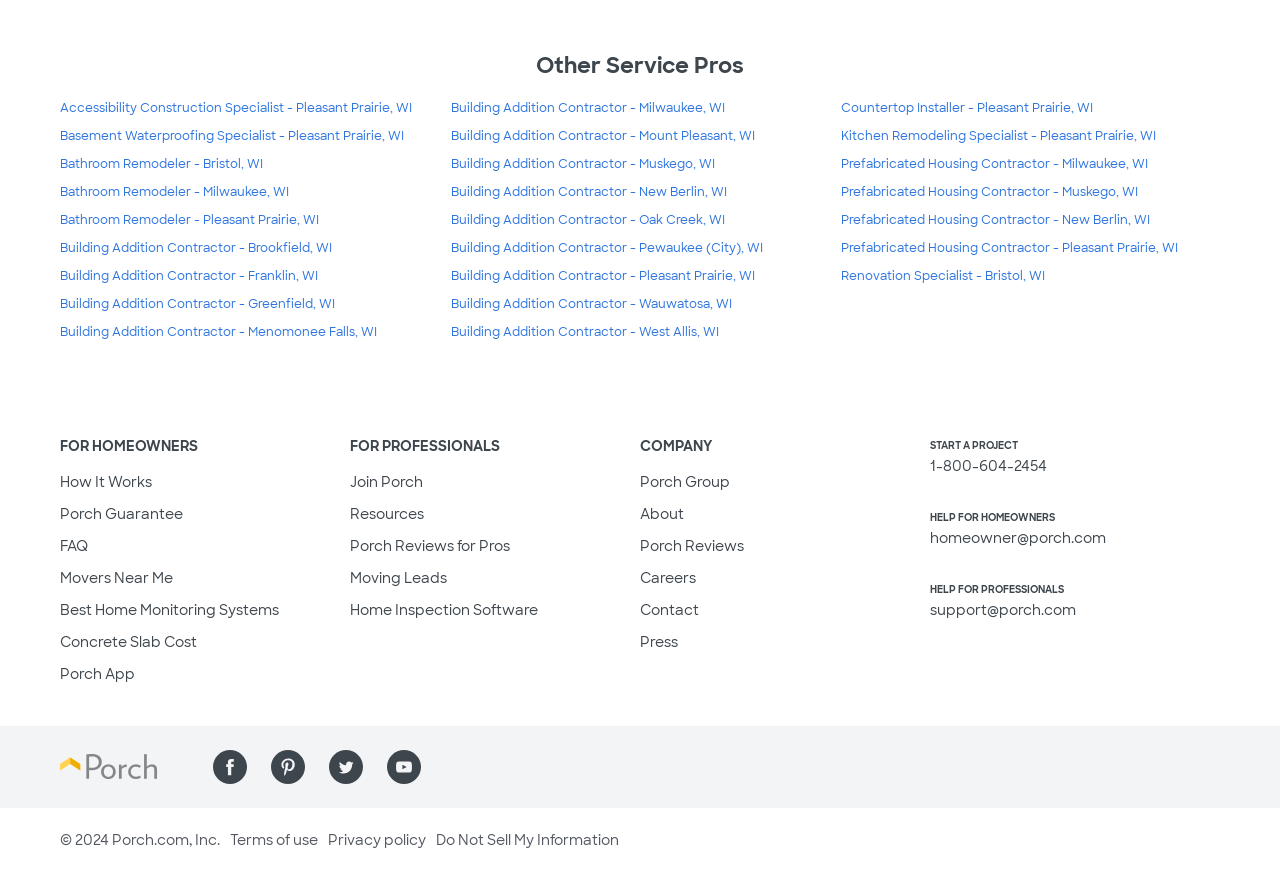Determine the bounding box coordinates (top-left x, top-left y, bottom-right x, bottom-right y) of the UI element described in the following text: support@porch.com

[0.727, 0.682, 0.841, 0.703]